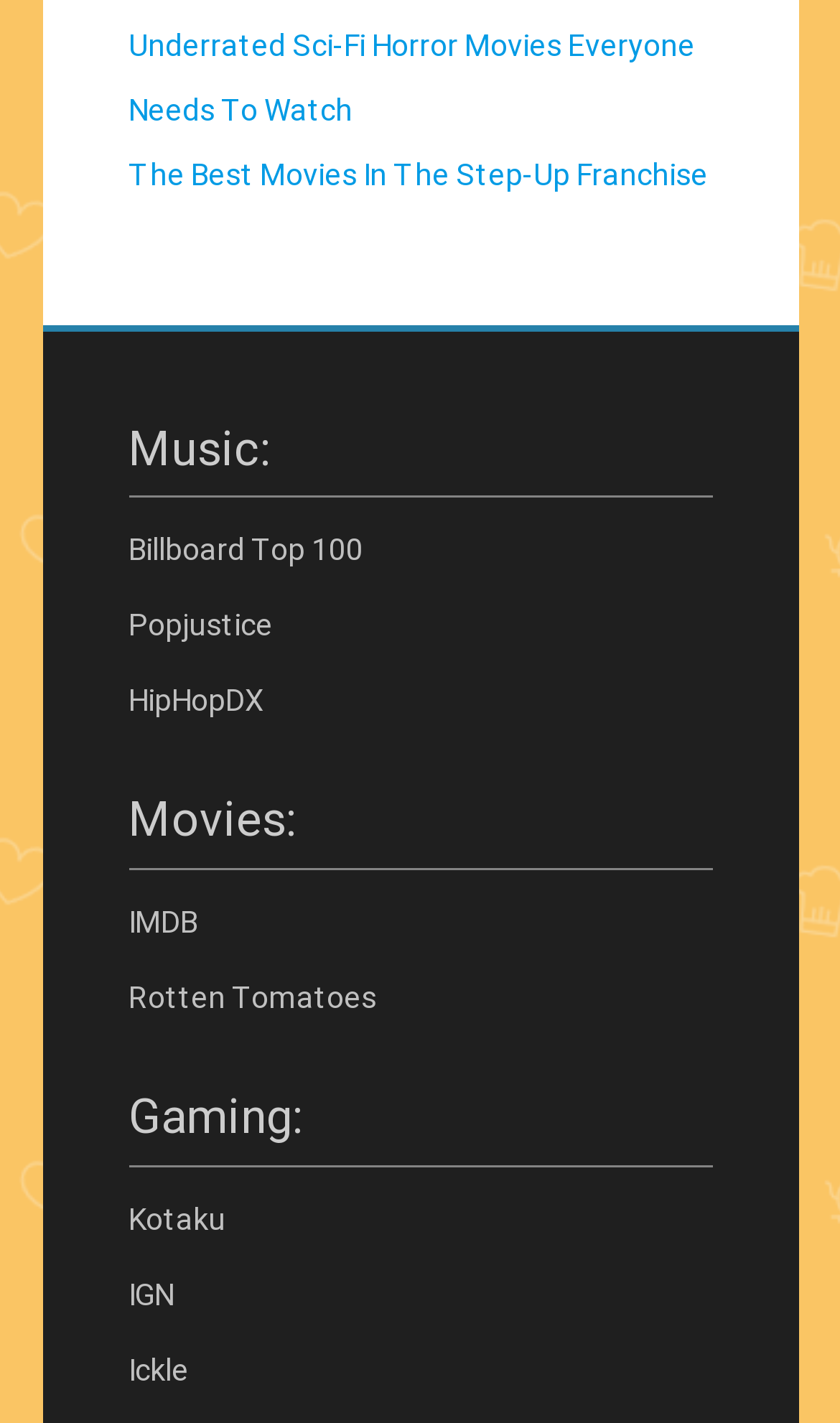Pinpoint the bounding box coordinates of the area that must be clicked to complete this instruction: "Check out the Billboard Top 100".

[0.153, 0.373, 0.432, 0.4]